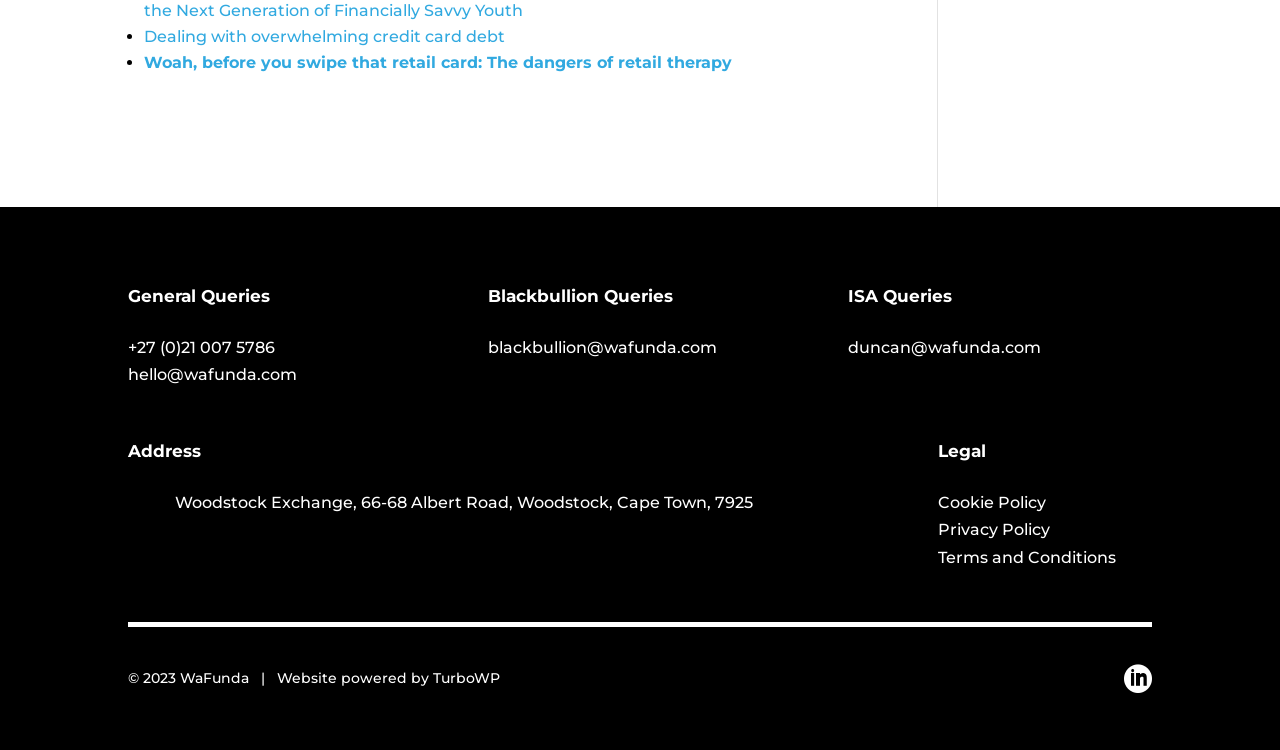Locate the bounding box coordinates of the region to be clicked to comply with the following instruction: "Contact us via phone". The coordinates must be four float numbers between 0 and 1, in the form [left, top, right, bottom].

[0.1, 0.45, 0.215, 0.476]